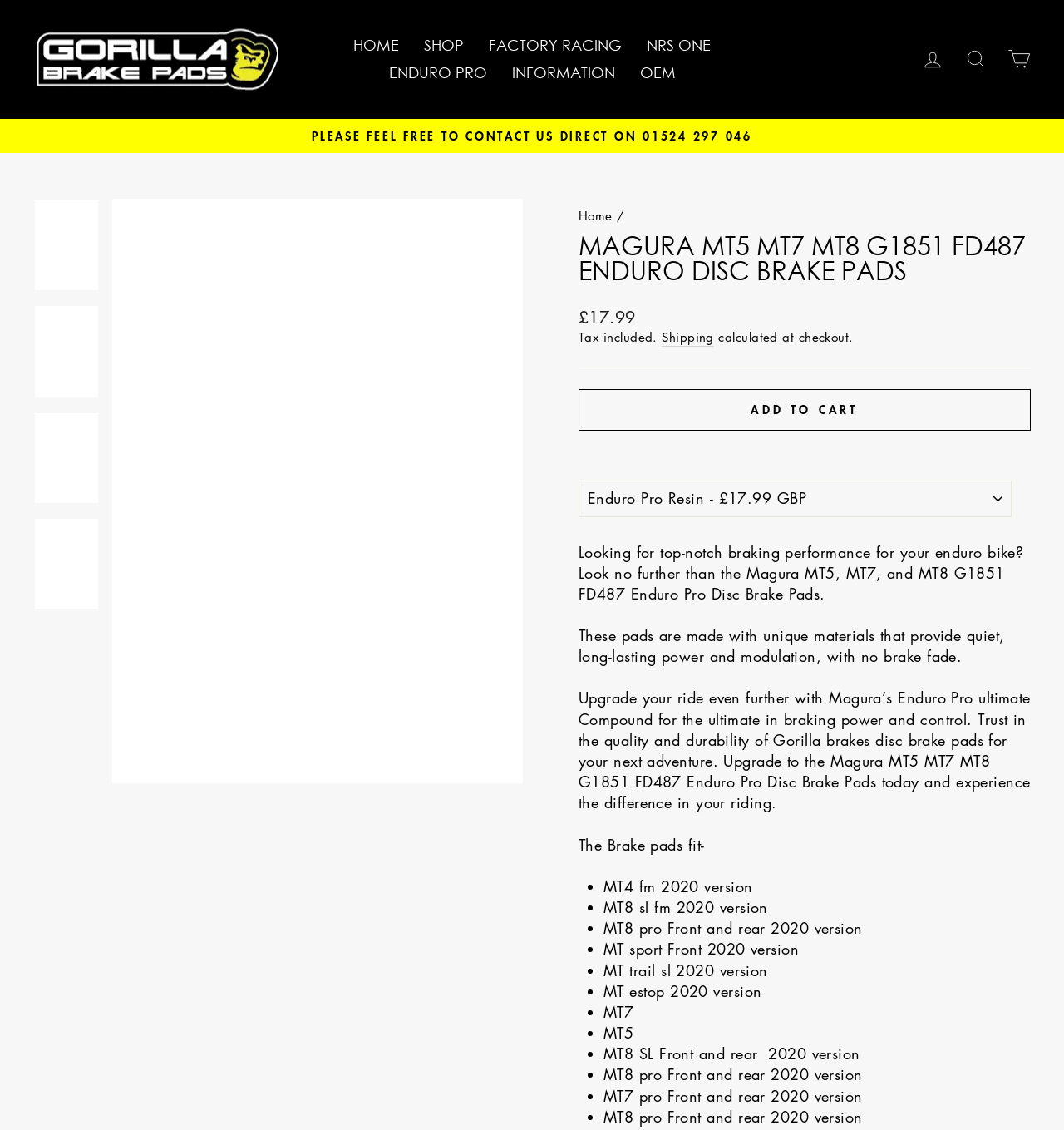Please identify the bounding box coordinates of the area that needs to be clicked to fulfill the following instruction: "Log in to your account."

[0.856, 0.037, 0.897, 0.068]